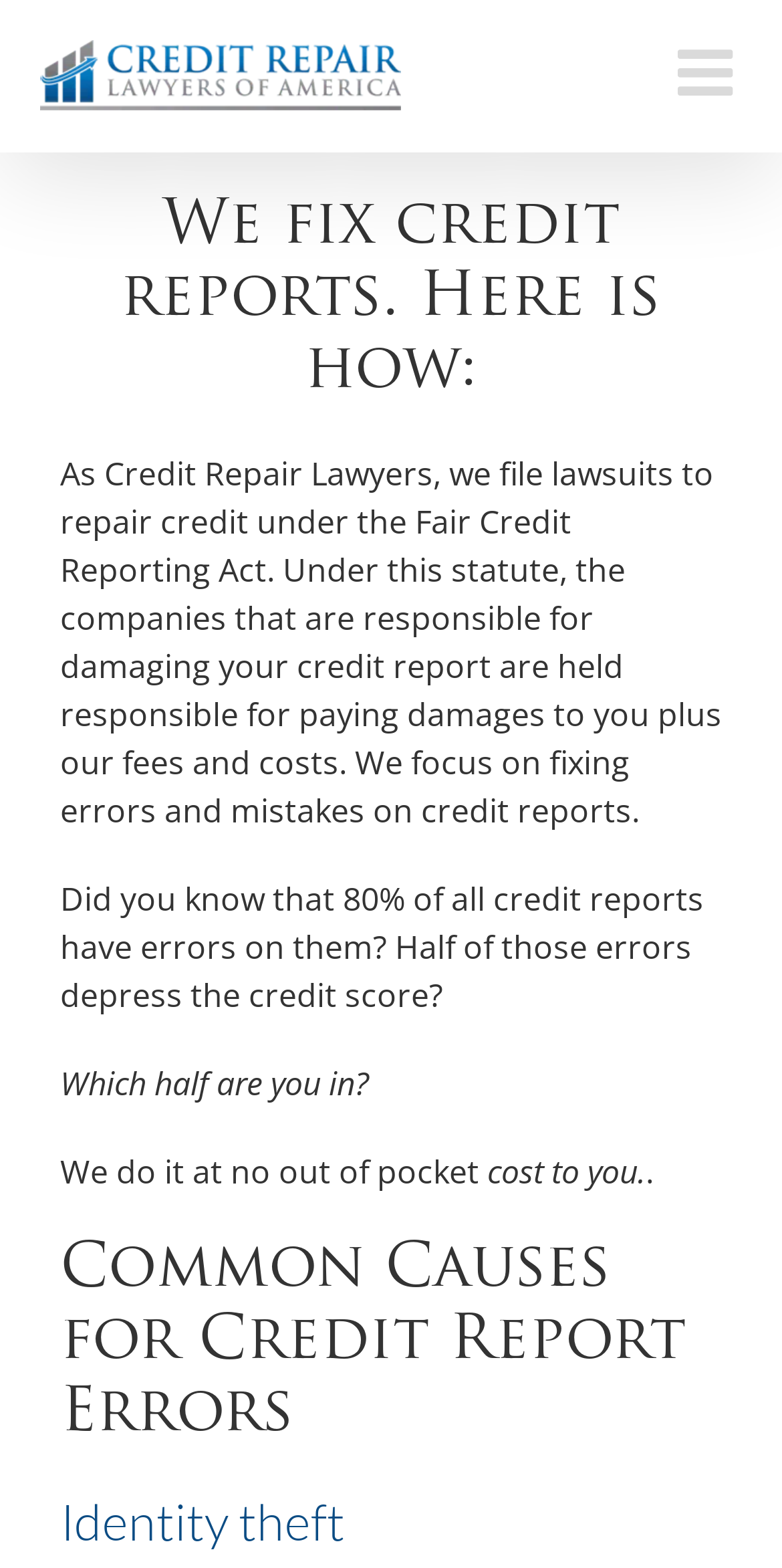How do credit repair lawyers get paid?
Could you answer the question in a detailed manner, providing as much information as possible?

According to the webpage, credit repair lawyers get paid from the damages paid by the companies responsible for damaging the credit report, plus their fees and costs, which means the individual does not have to pay out of pocket.